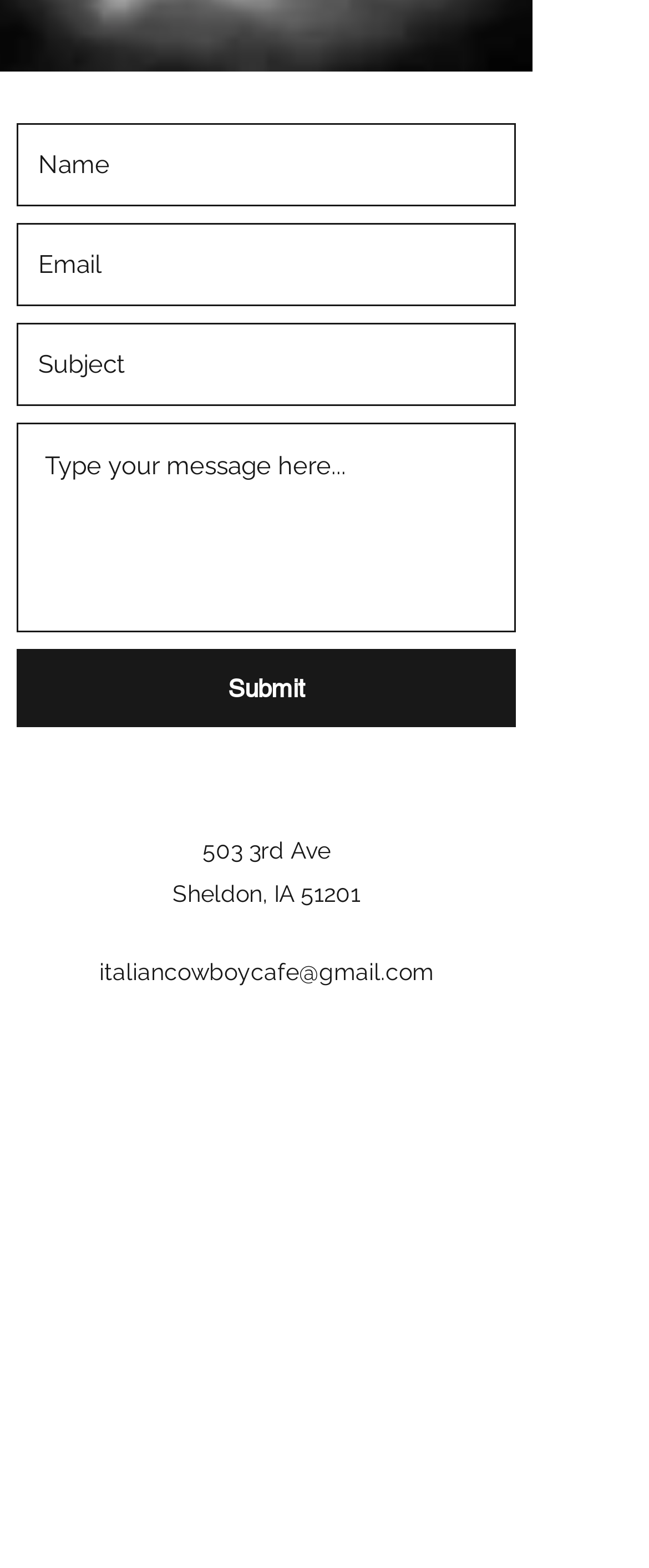What is the address of the cafe?
Please give a detailed and elaborate answer to the question based on the image.

The webpage contains static text elements that display the address of the cafe, which is 503 3rd Ave, Sheldon, IA 51201.